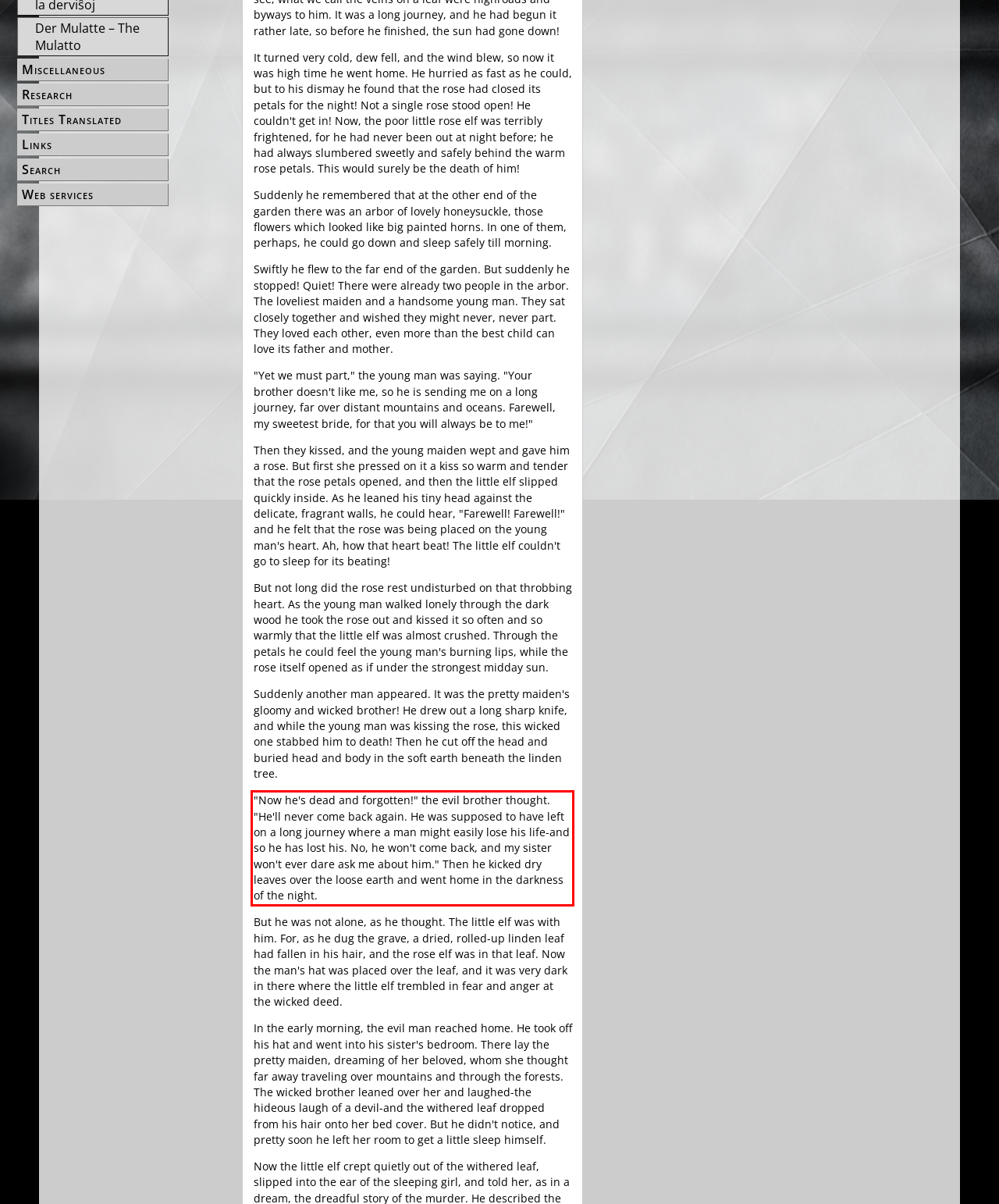From the given screenshot of a webpage, identify the red bounding box and extract the text content within it.

"Now he's dead and forgotten!" the evil brother thought. "He'll never come back again. He was supposed to have left on a long journey where a man might easily lose his life-and so he has lost his. No, he won't come back, and my sister won't ever dare ask me about him." Then he kicked dry leaves over the loose earth and went home in the darkness of the night.